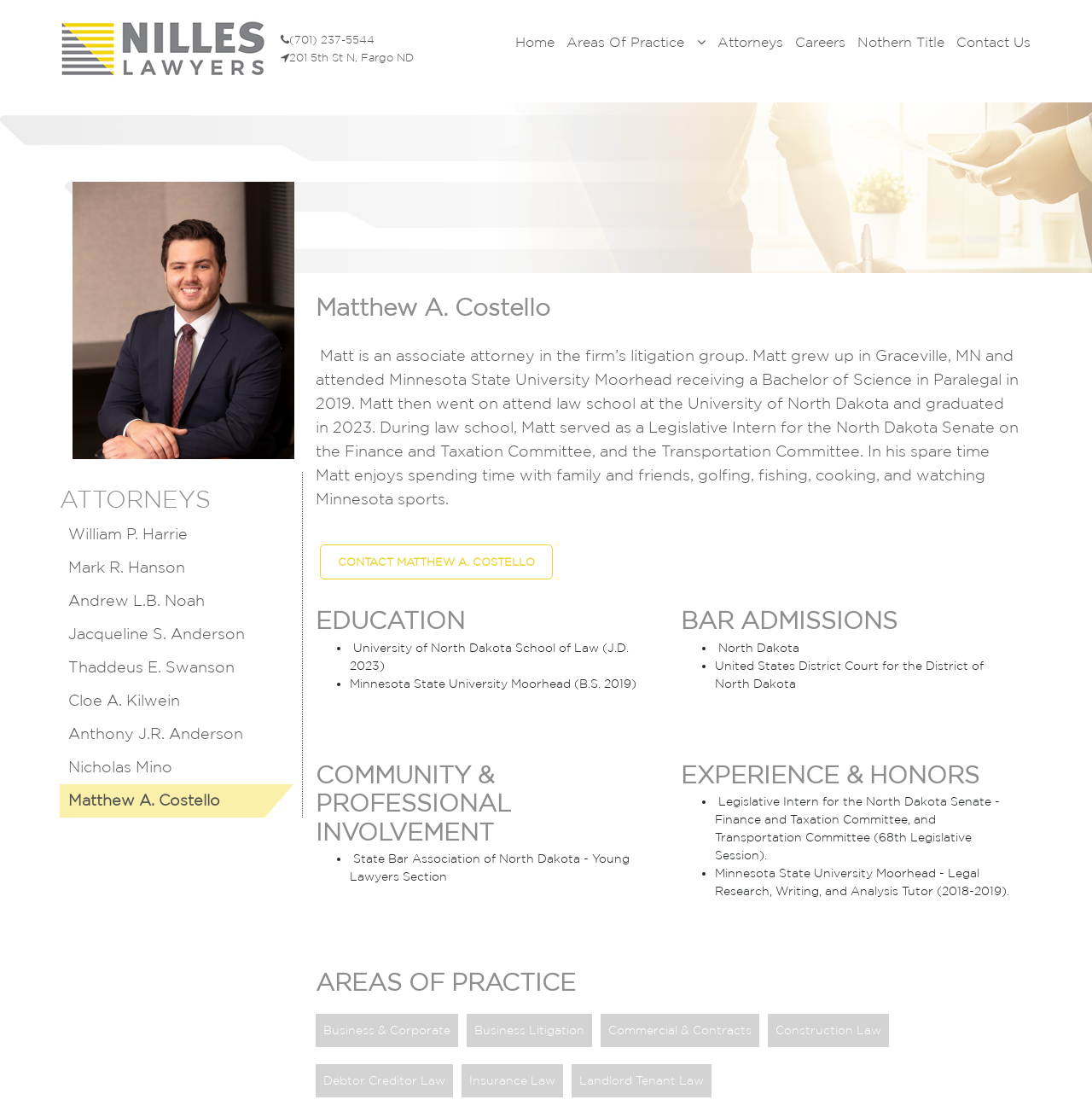Extract the bounding box coordinates for the UI element described by the text: "Attorneys". The coordinates should be in the form of [left, top, right, bottom] with values between 0 and 1.

[0.652, 0.023, 0.723, 0.053]